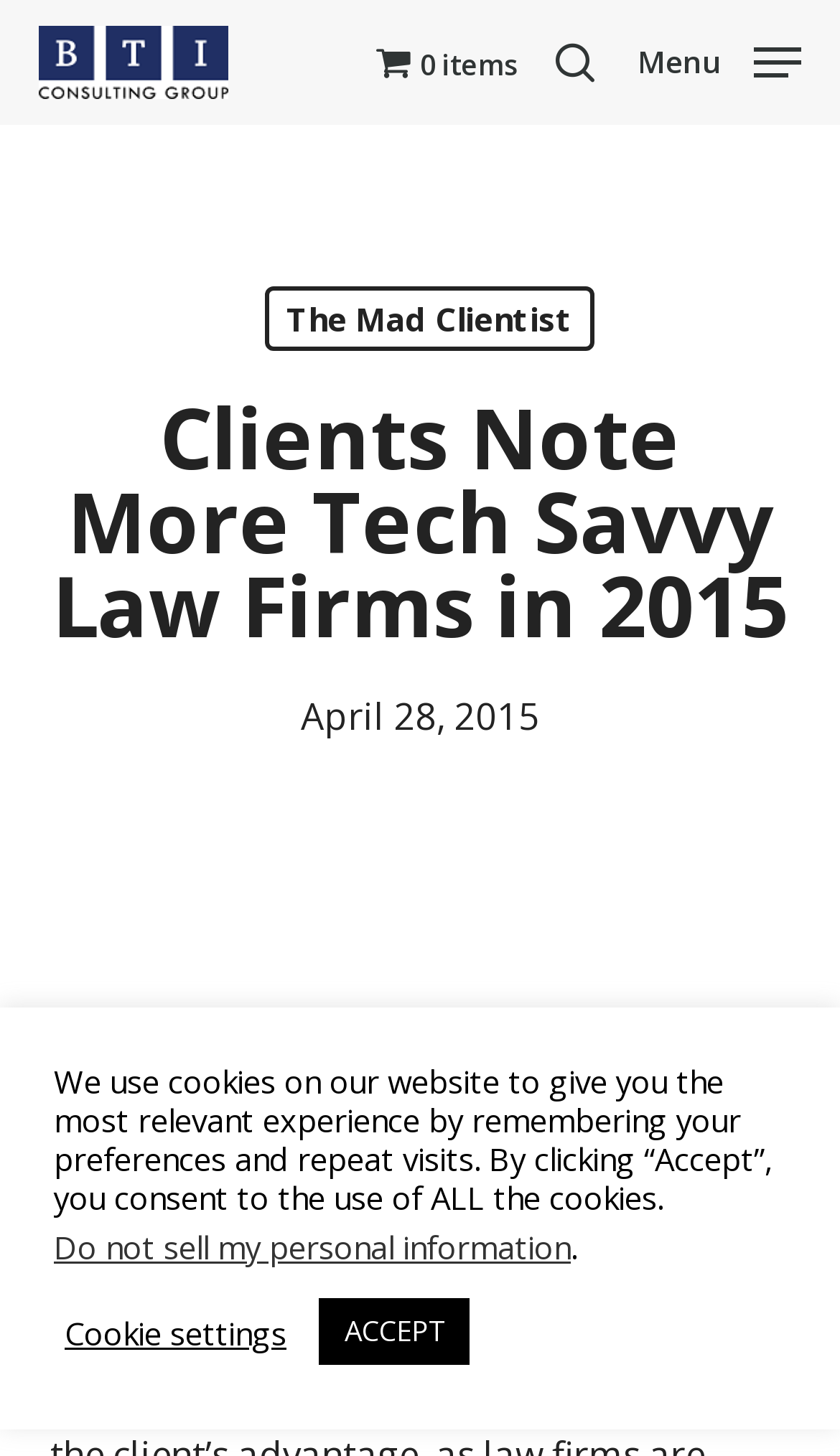Extract the primary heading text from the webpage.

Clients Note More Tech Savvy Law Firms in 2015